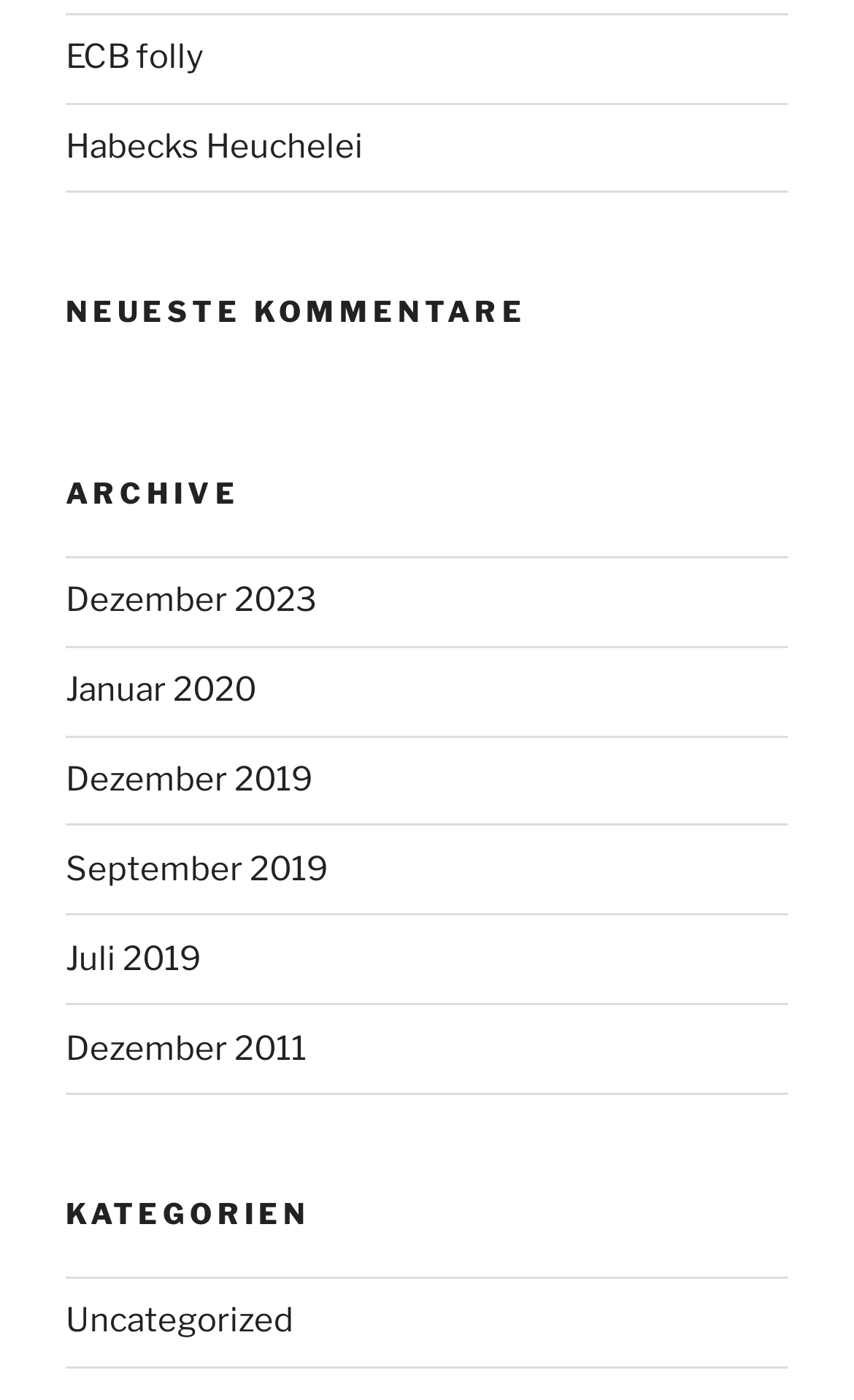Identify the bounding box coordinates for the UI element described as follows: "Januar 2020". Ensure the coordinates are four float numbers between 0 and 1, formatted as [left, top, right, bottom].

[0.077, 0.479, 0.3, 0.507]